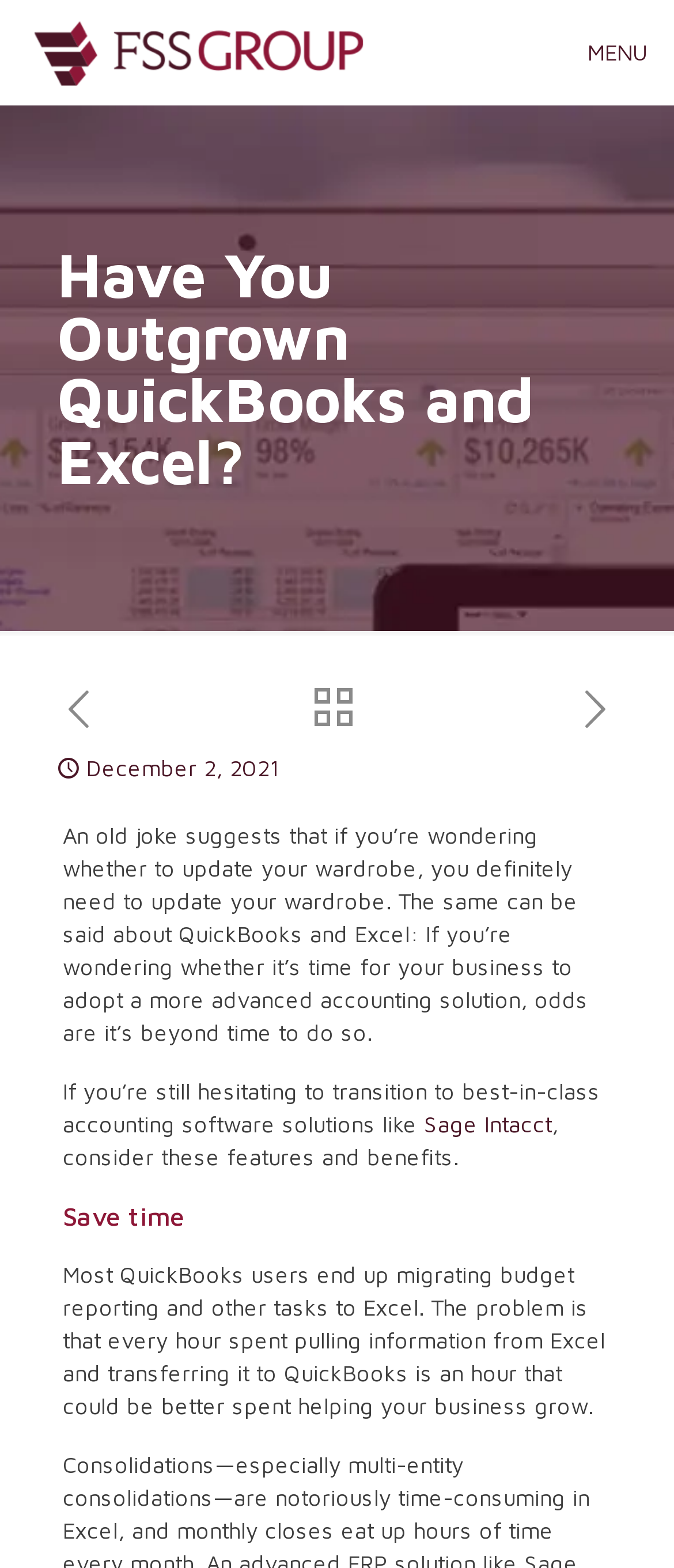Please provide a comprehensive response to the question below by analyzing the image: 
What is the problem with using Excel for budget reporting?

The problem with using Excel for budget reporting, as mentioned in the article, is that it takes away time from growing the business, as users end up spending hours pulling information from Excel and transferring it to QuickBooks, which could be better spent on other tasks.